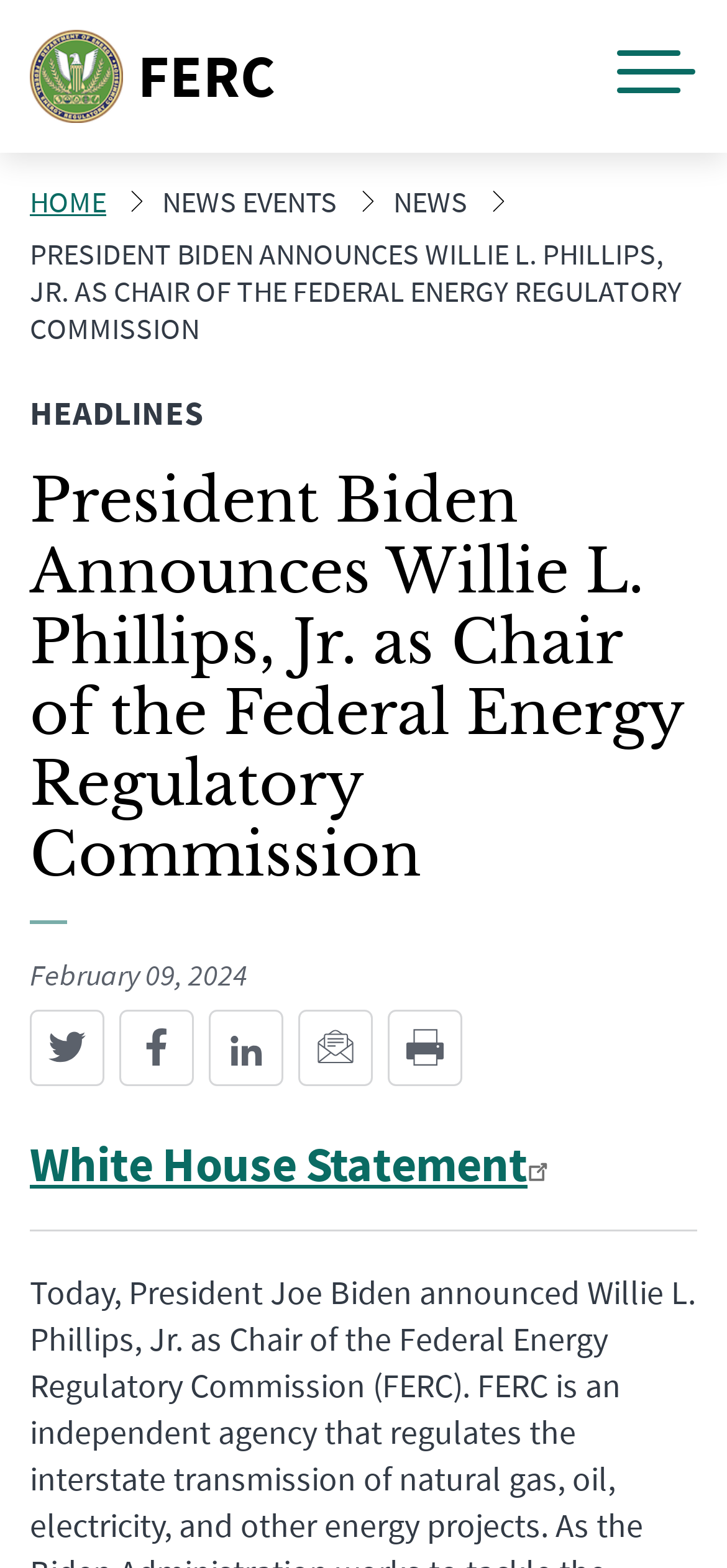Locate the bounding box coordinates of the UI element described by: "Home". The bounding box coordinates should consist of four float numbers between 0 and 1, i.e., [left, top, right, bottom].

[0.041, 0.116, 0.146, 0.14]